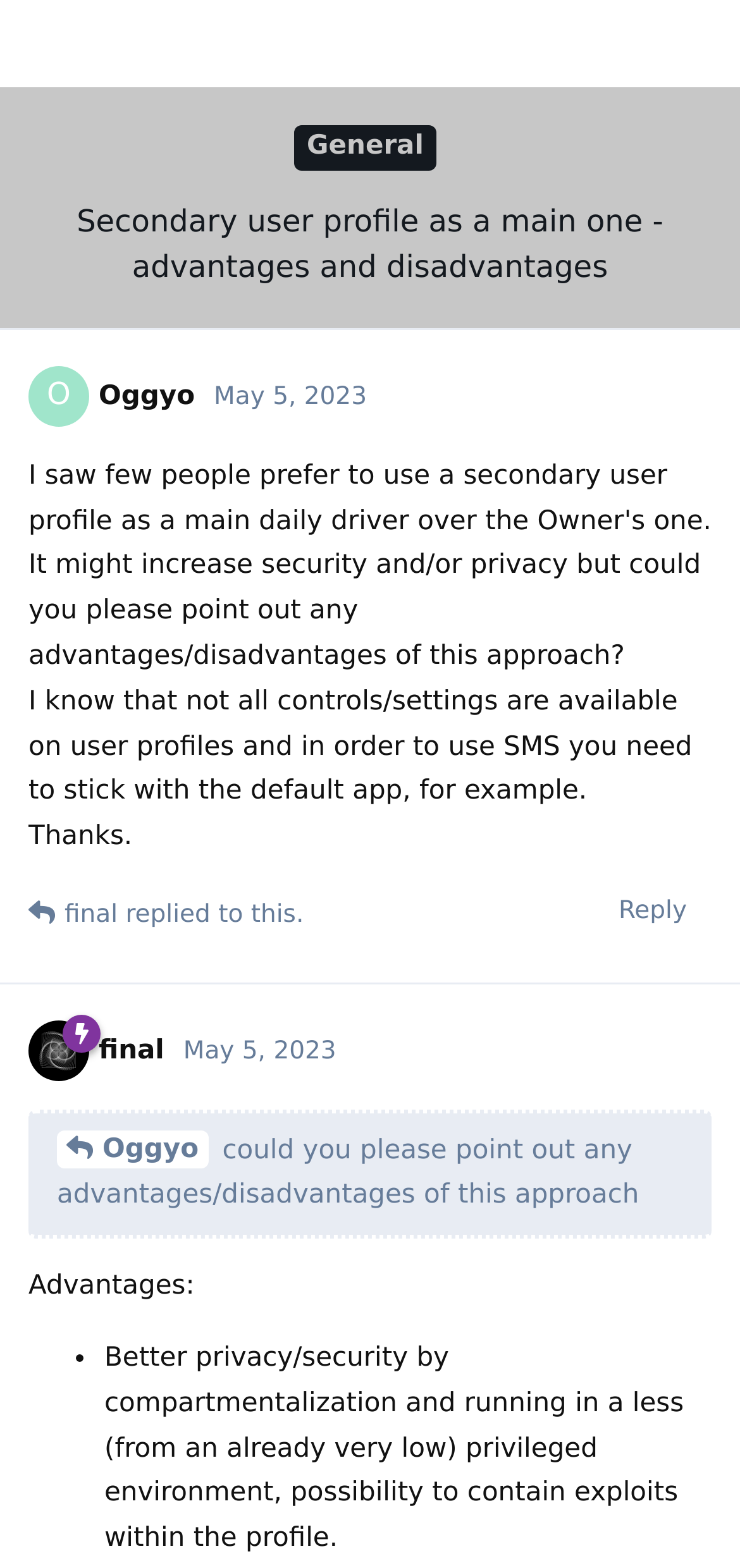Using the element description provided, determine the bounding box coordinates in the format (top-left x, top-left y, bottom-right x, bottom-right y). Ensure that all values are floating point numbers between 0 and 1. Element description: final

[0.038, 0.09, 0.222, 0.11]